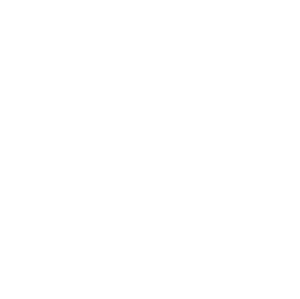Respond to the question below with a single word or phrase:
What is the tool designed for in beekeeping?

Removing wax cappings